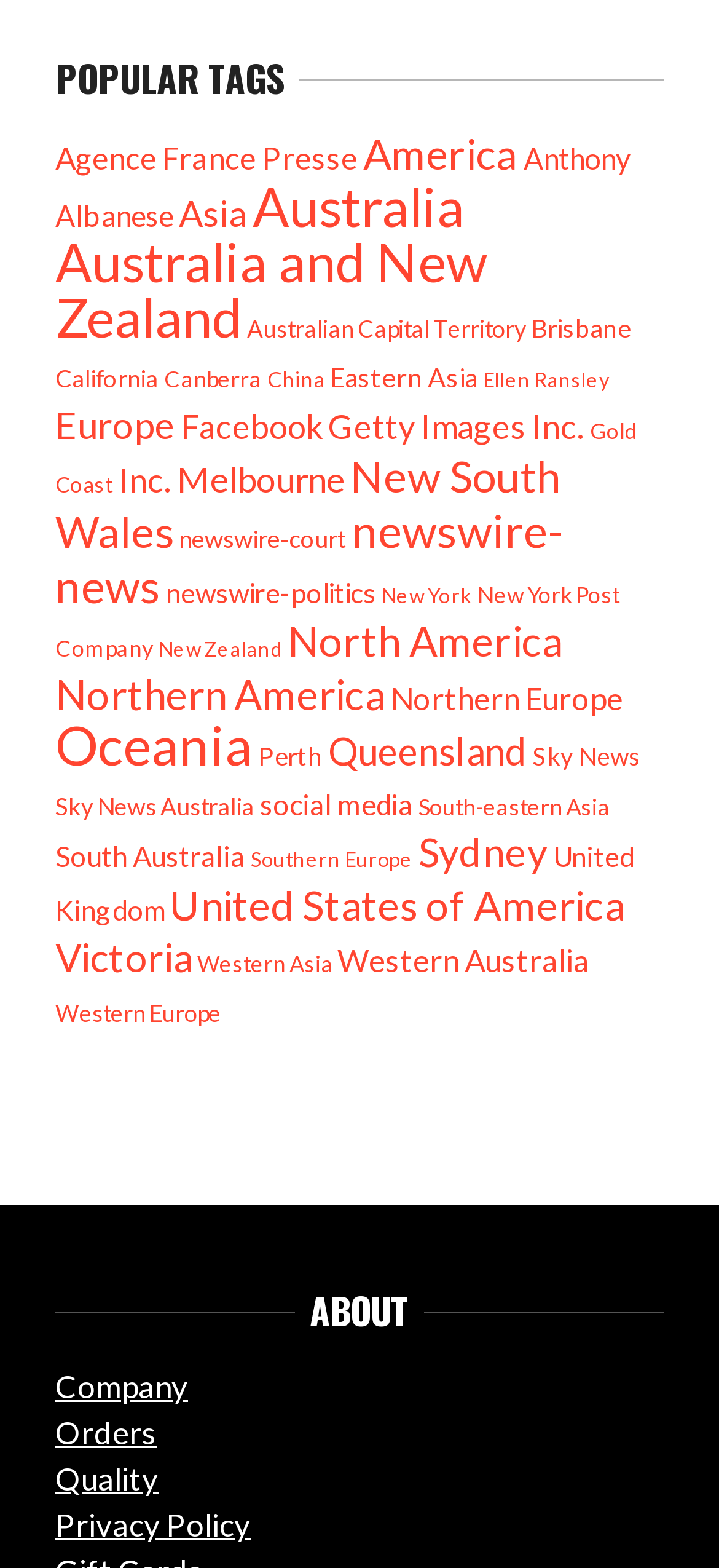Find the bounding box coordinates of the area to click in order to follow the instruction: "Check orders".

[0.077, 0.901, 0.218, 0.926]